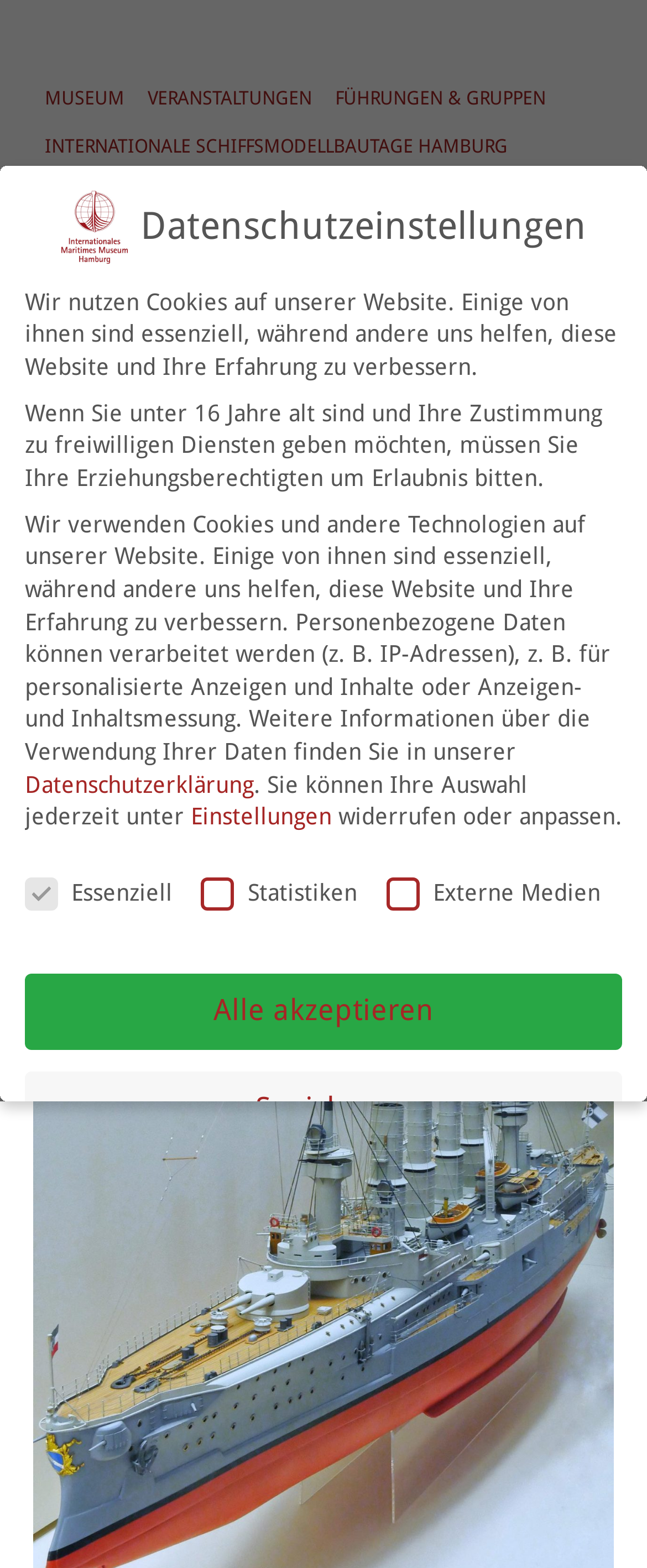By analyzing the image, answer the following question with a detailed response: What language is currently selected?

I determined this answer by looking at the link 'Deutsch' on the webpage, which is located near the top. This link suggests that the current language selection is Deutsch, or German.